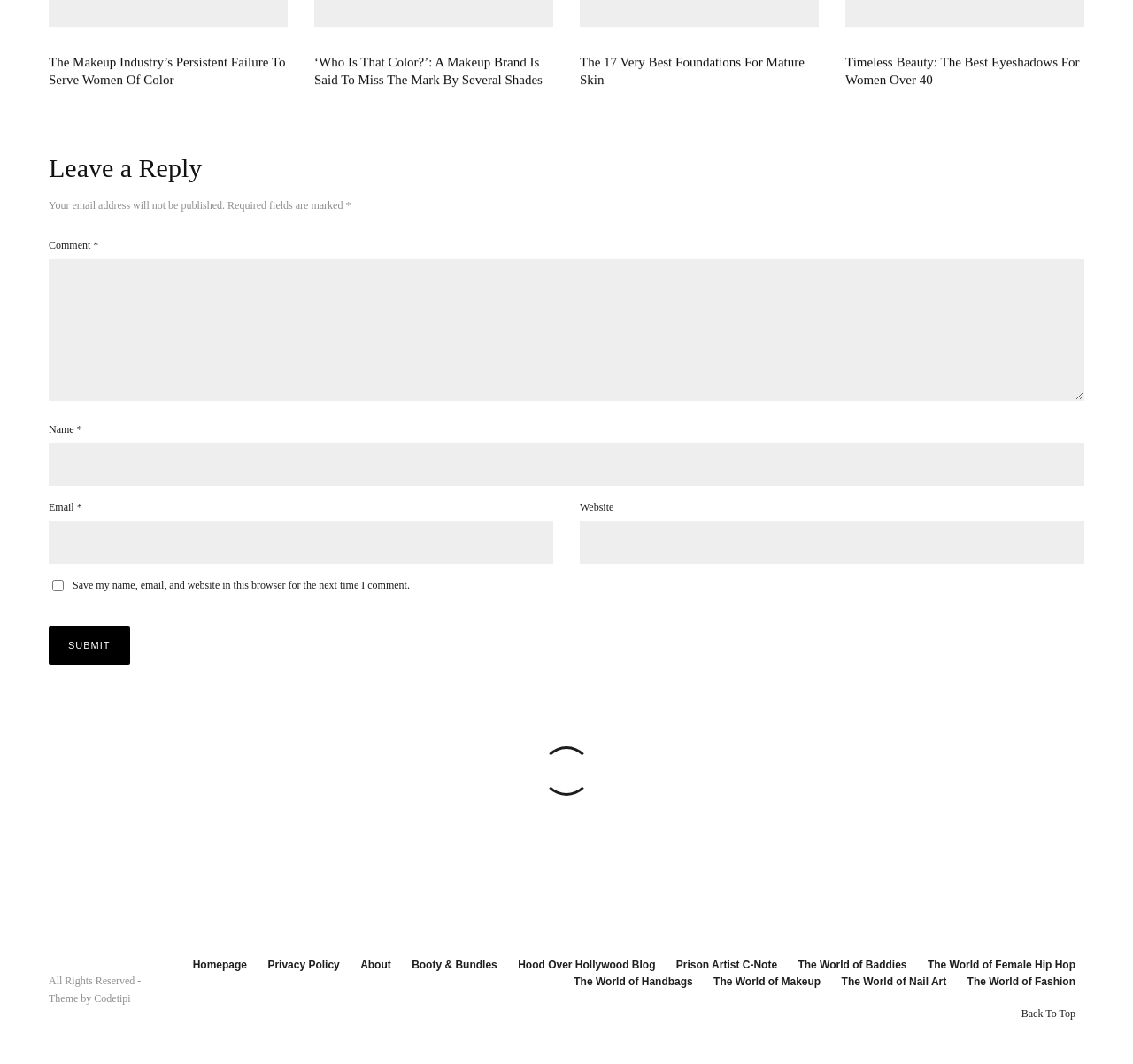What is the purpose of the 'Save my name, email, and website in this browser' checkbox?
Please use the visual content to give a single word or phrase answer.

To save user data